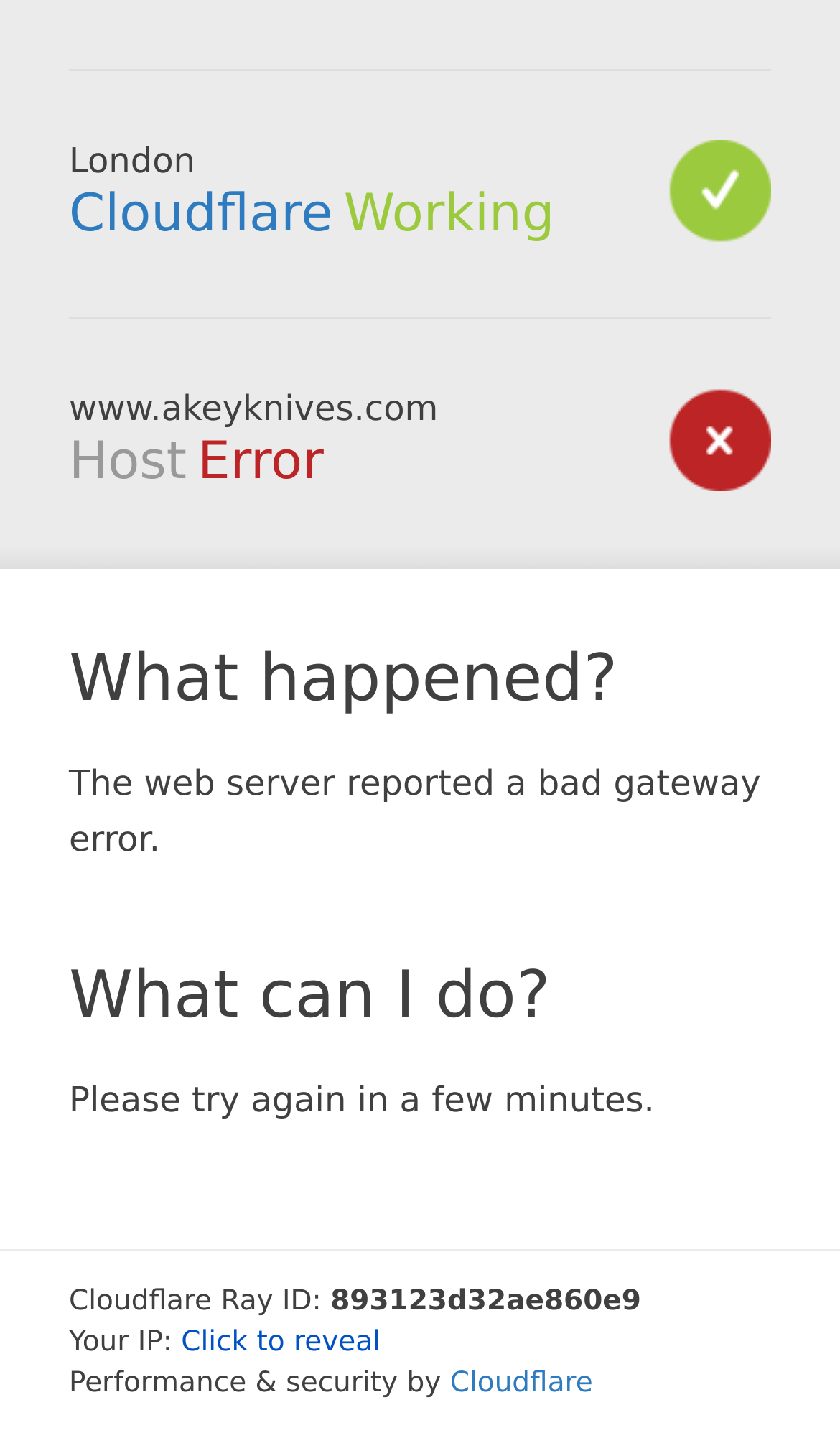Given the webpage screenshot and the description, determine the bounding box coordinates (top-left x, top-left y, bottom-right x, bottom-right y) that define the location of the UI element matching this description: Cloudflare

[0.082, 0.127, 0.396, 0.169]